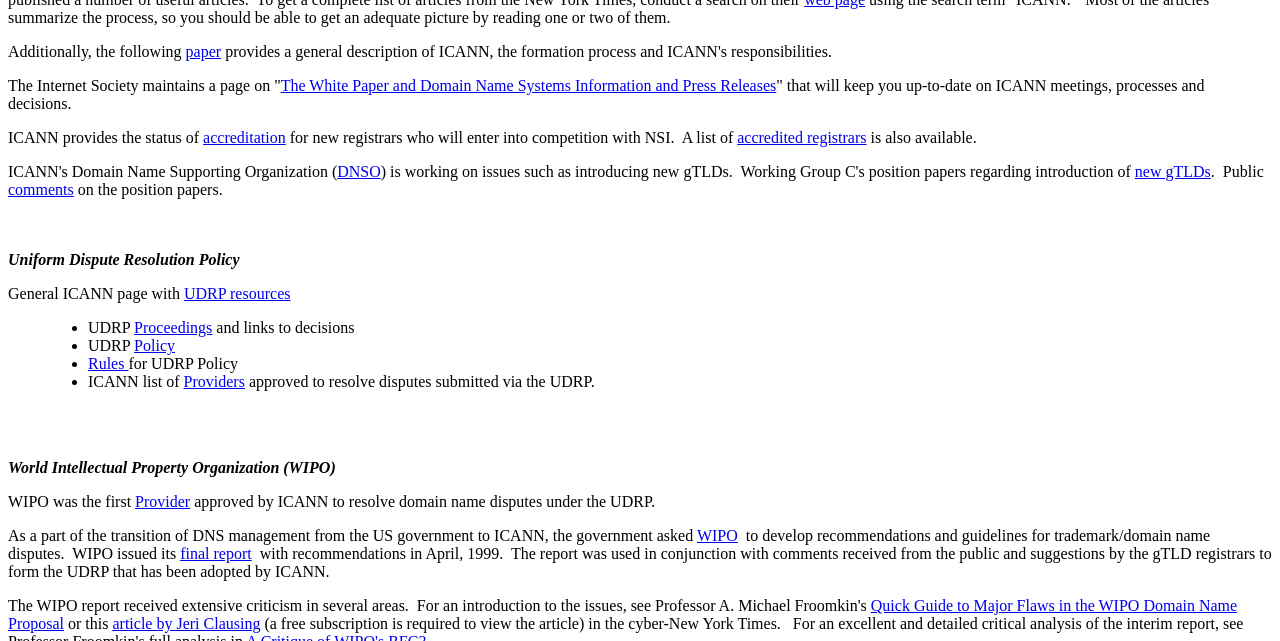Please reply with a single word or brief phrase to the question: 
What is the name of the report issued by WIPO in April 1999?

Final report